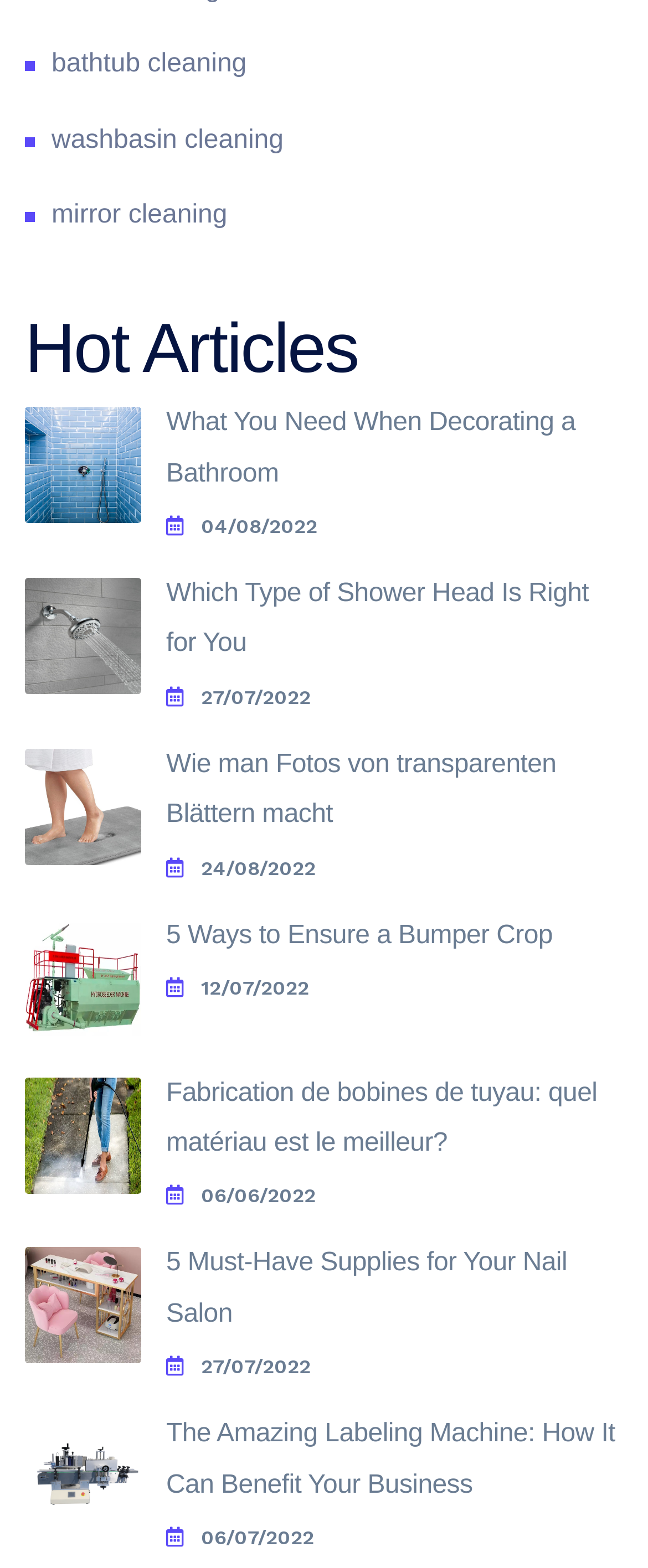Find and provide the bounding box coordinates for the UI element described with: "06/07/2022".

[0.256, 0.974, 0.962, 0.987]